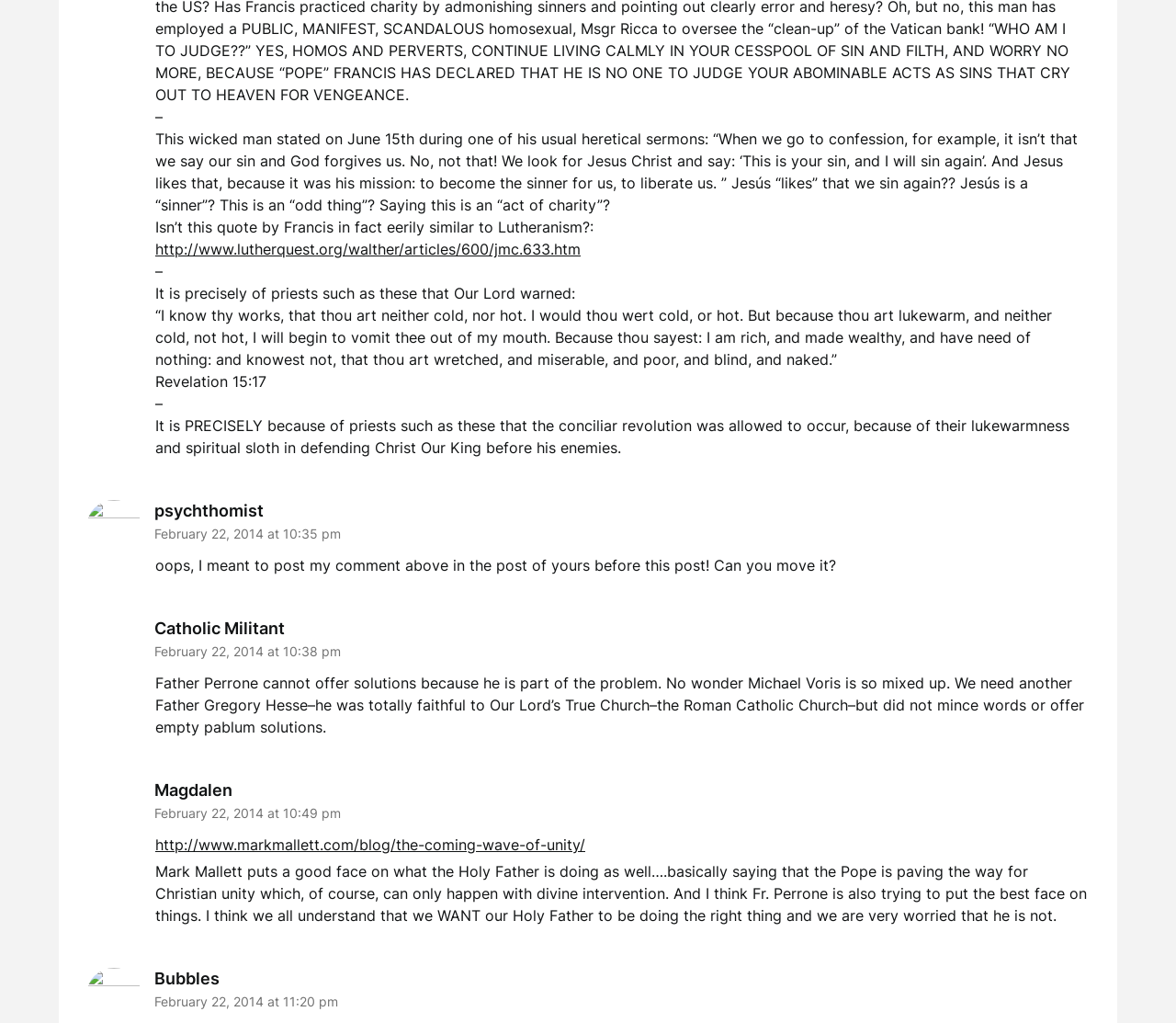Please determine the bounding box coordinates of the element to click on in order to accomplish the following task: "Read the article by Magdalen". Ensure the coordinates are four float numbers ranging from 0 to 1, i.e., [left, top, right, bottom].

[0.131, 0.763, 0.198, 0.782]